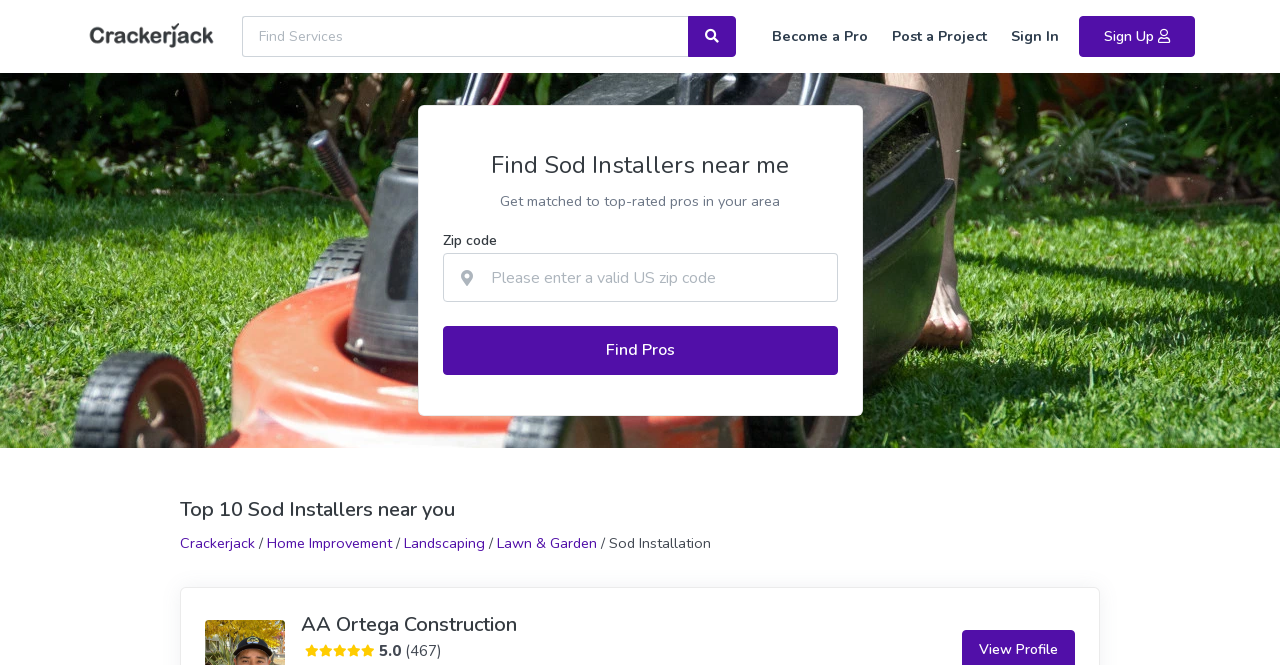Determine the coordinates of the bounding box for the clickable area needed to execute this instruction: "Click the 'Sign Up' link".

[0.843, 0.024, 0.934, 0.085]